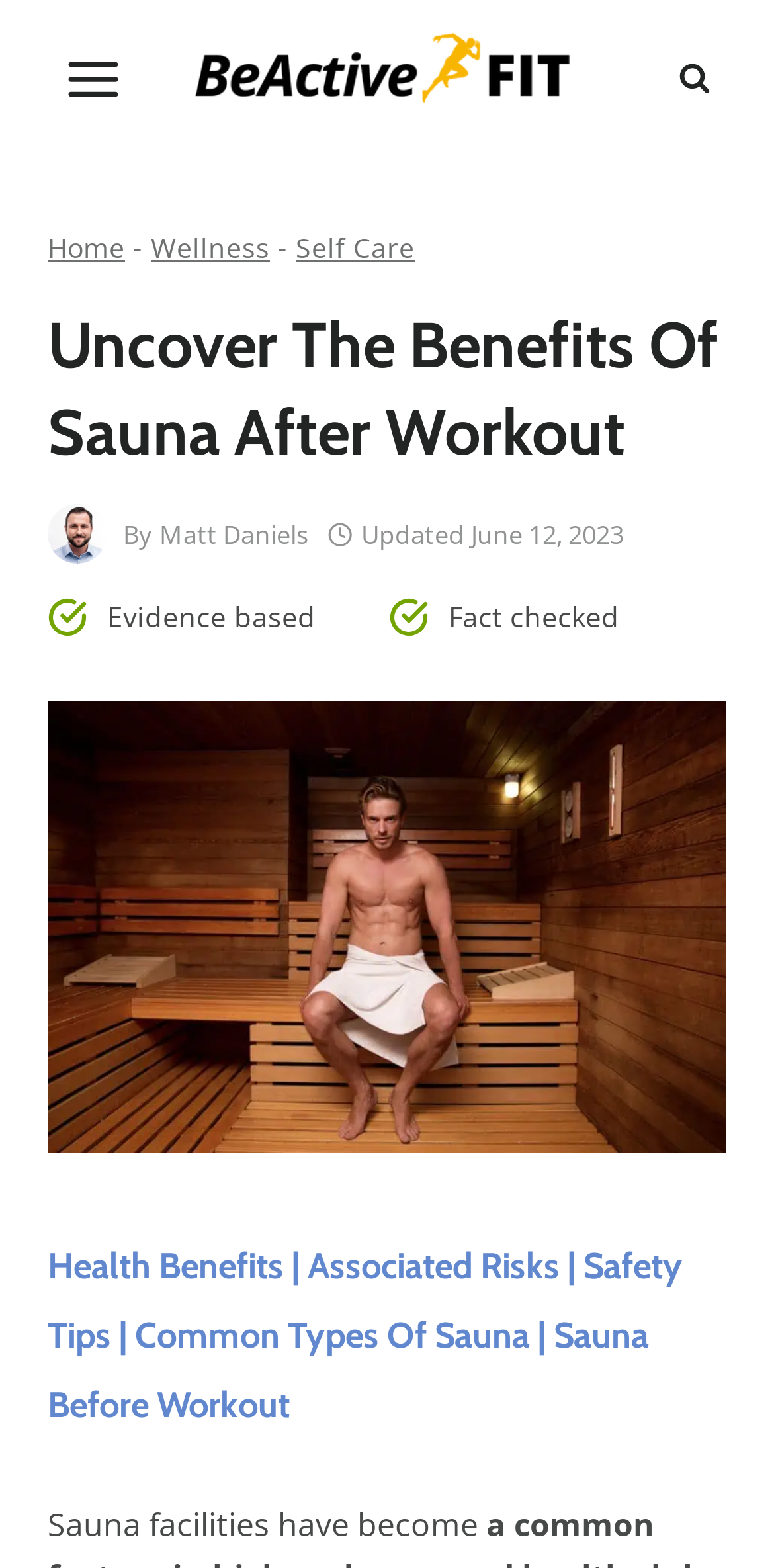What are the different sections of the article?
Look at the image and answer with only one word or phrase.

Health Benefits, Associated Risks, Safety Tips, etc.